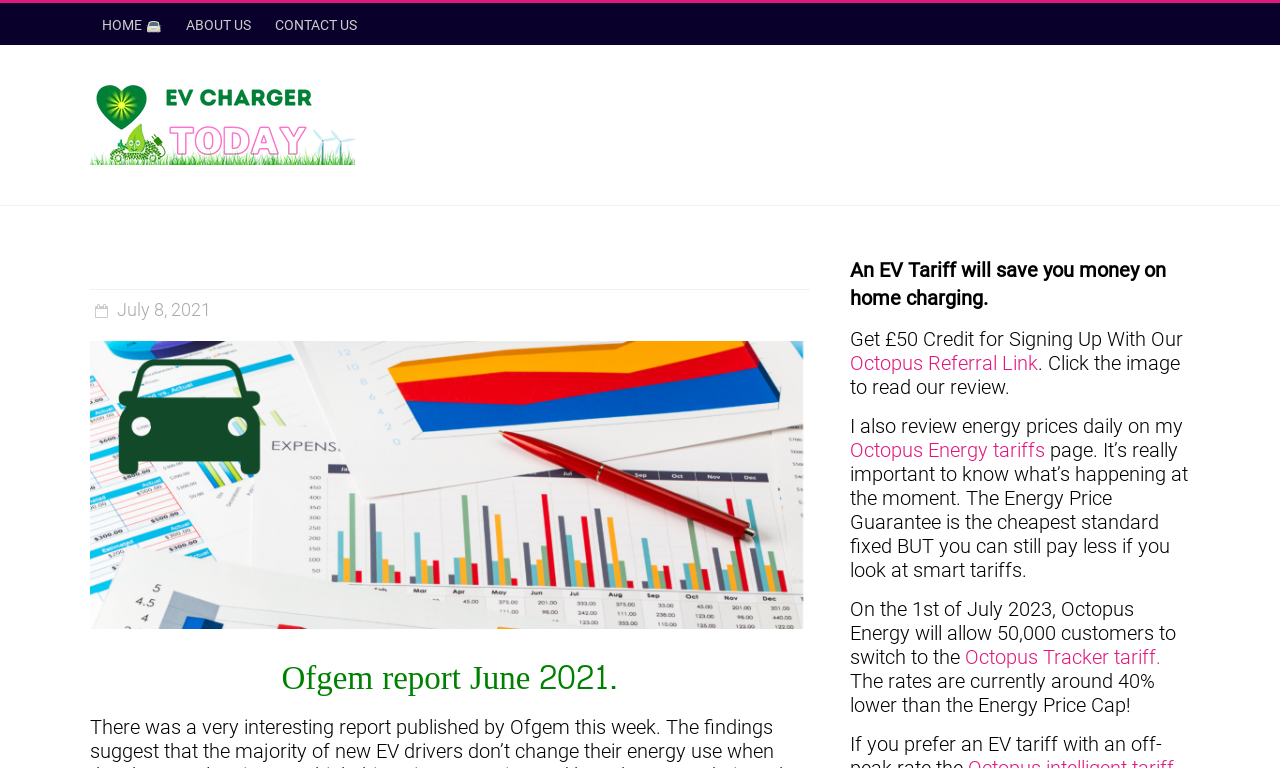Determine the coordinates of the bounding box for the clickable area needed to execute this instruction: "go to home page".

[0.07, 0.004, 0.136, 0.059]